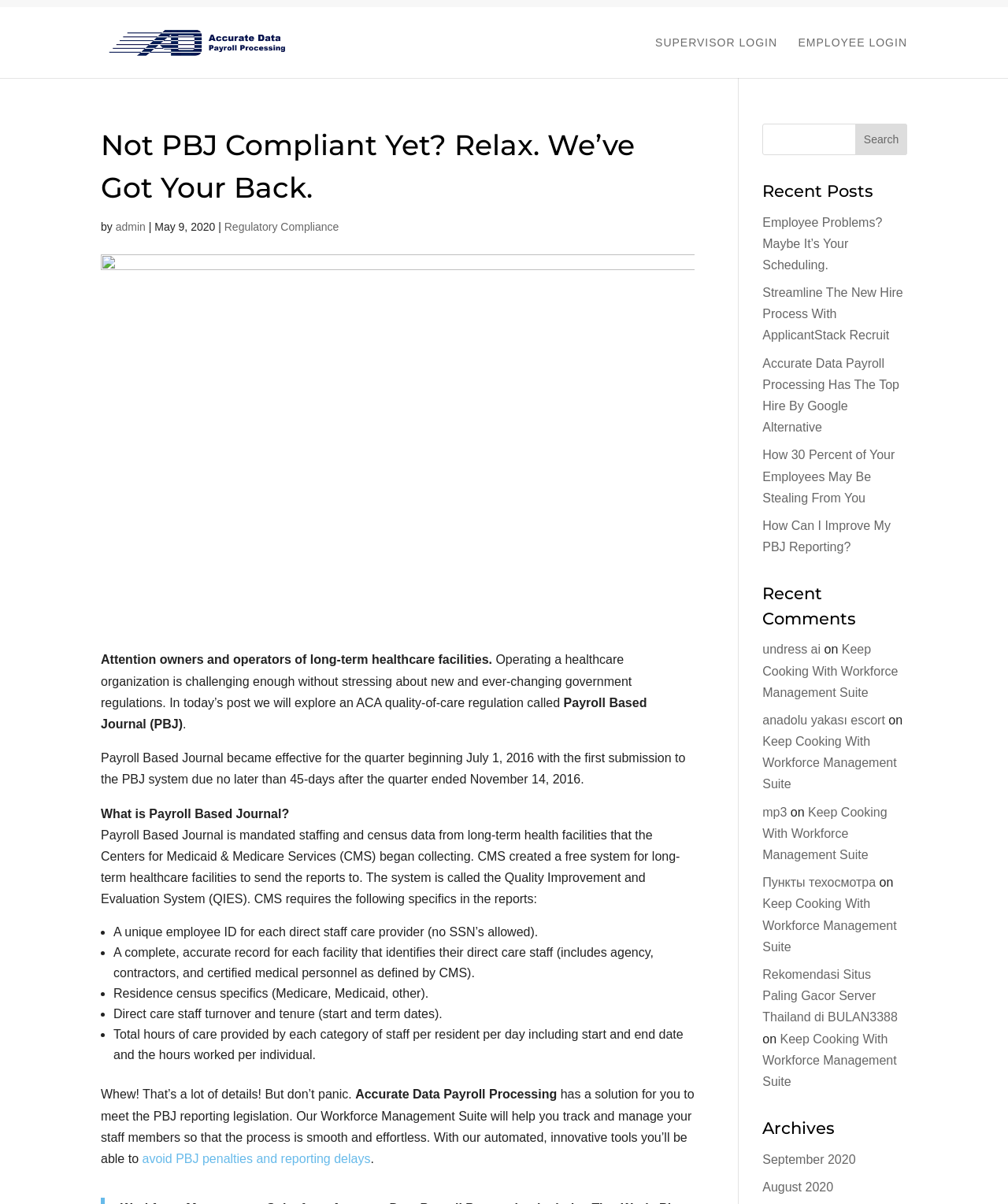Using the webpage screenshot, locate the HTML element that fits the following description and provide its bounding box: "mp3".

[0.756, 0.669, 0.781, 0.68]